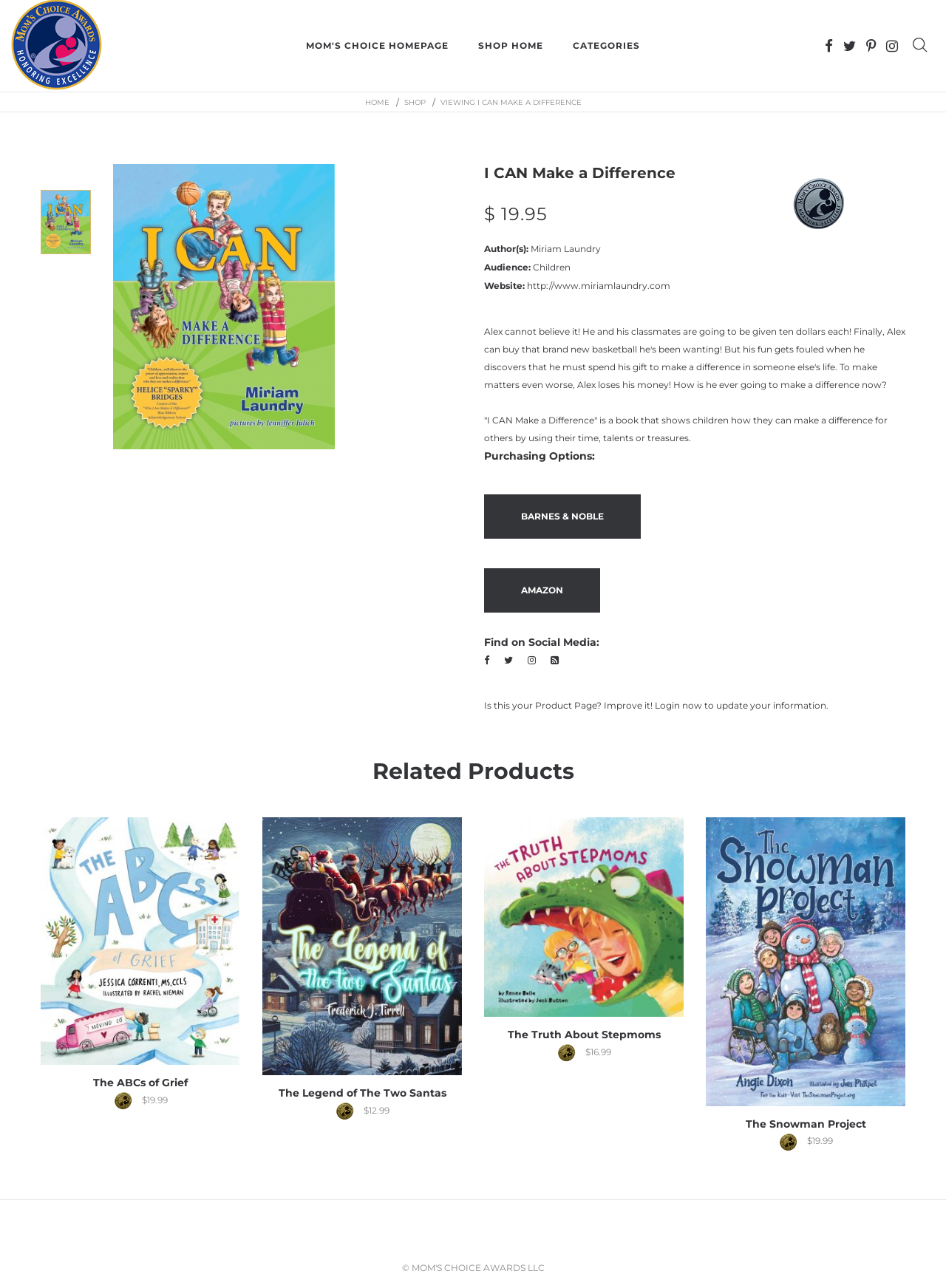Given the content of the image, can you provide a detailed answer to the question?
What is the price of 'The ABCs of Grief'?

The price of 'The ABCs of Grief' is obtained from the static text '$19.99' which is located below the title of the book.